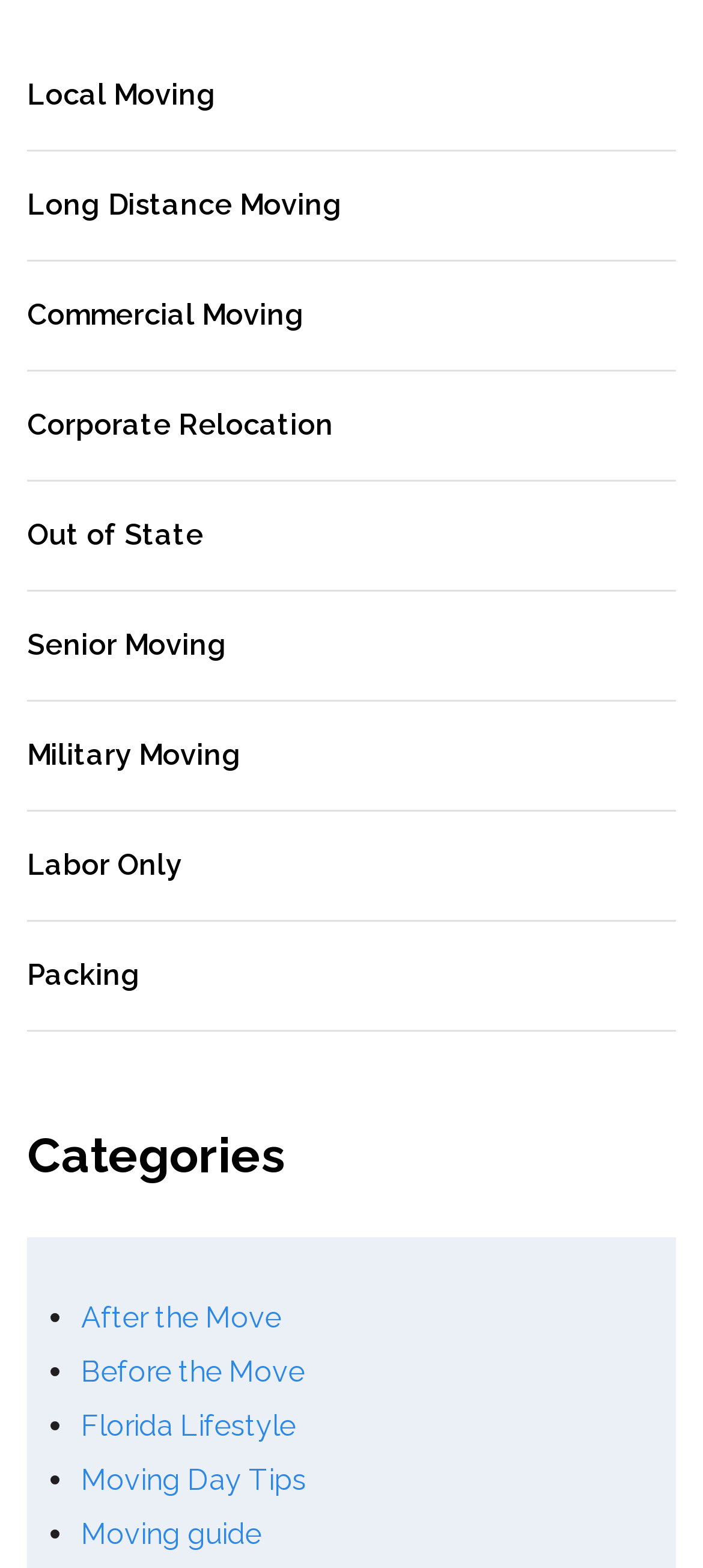Please find the bounding box coordinates of the section that needs to be clicked to achieve this instruction: "Read about Florida Lifestyle".

[0.115, 0.898, 0.421, 0.92]